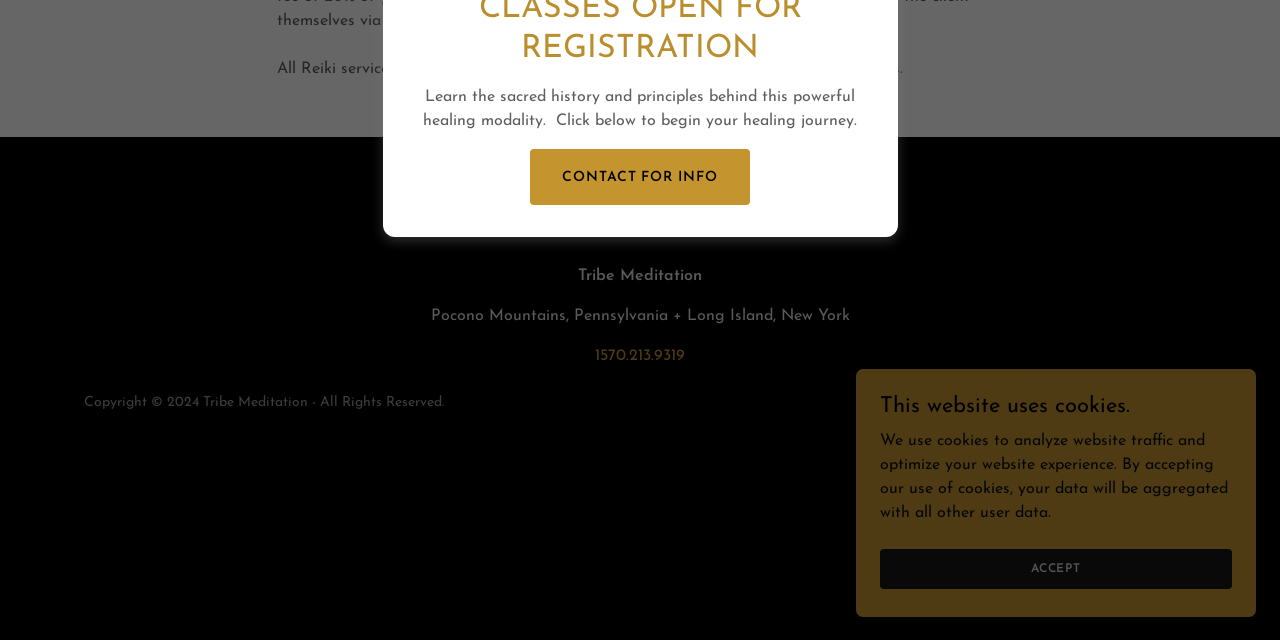Using the description: "Privacy + Return Policy", identify the bounding box of the corresponding UI element in the screenshot.

[0.472, 0.301, 0.65, 0.349]